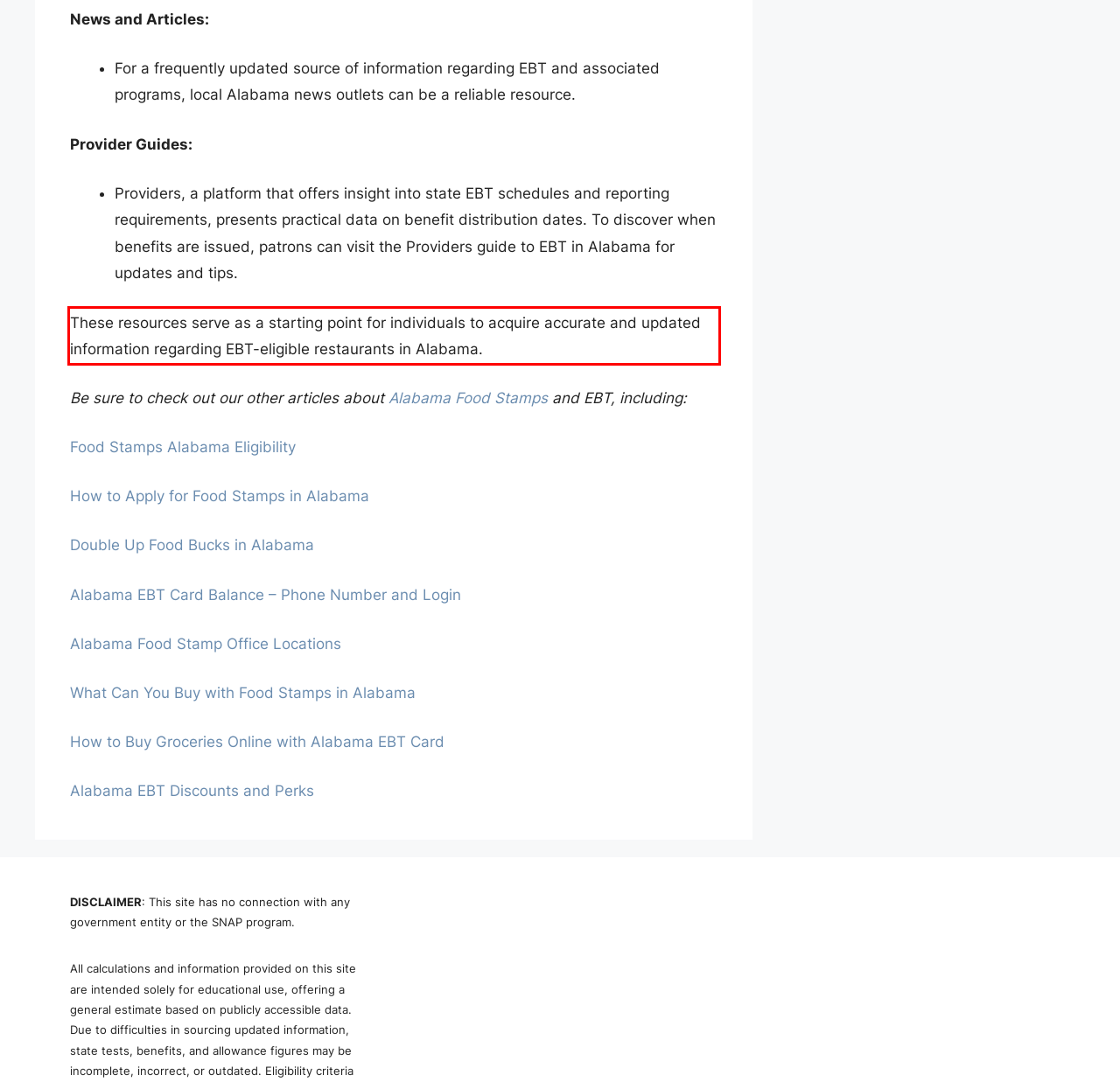You are presented with a screenshot containing a red rectangle. Extract the text found inside this red bounding box.

These resources serve as a starting point for individuals to acquire accurate and updated information regarding EBT-eligible restaurants in Alabama.